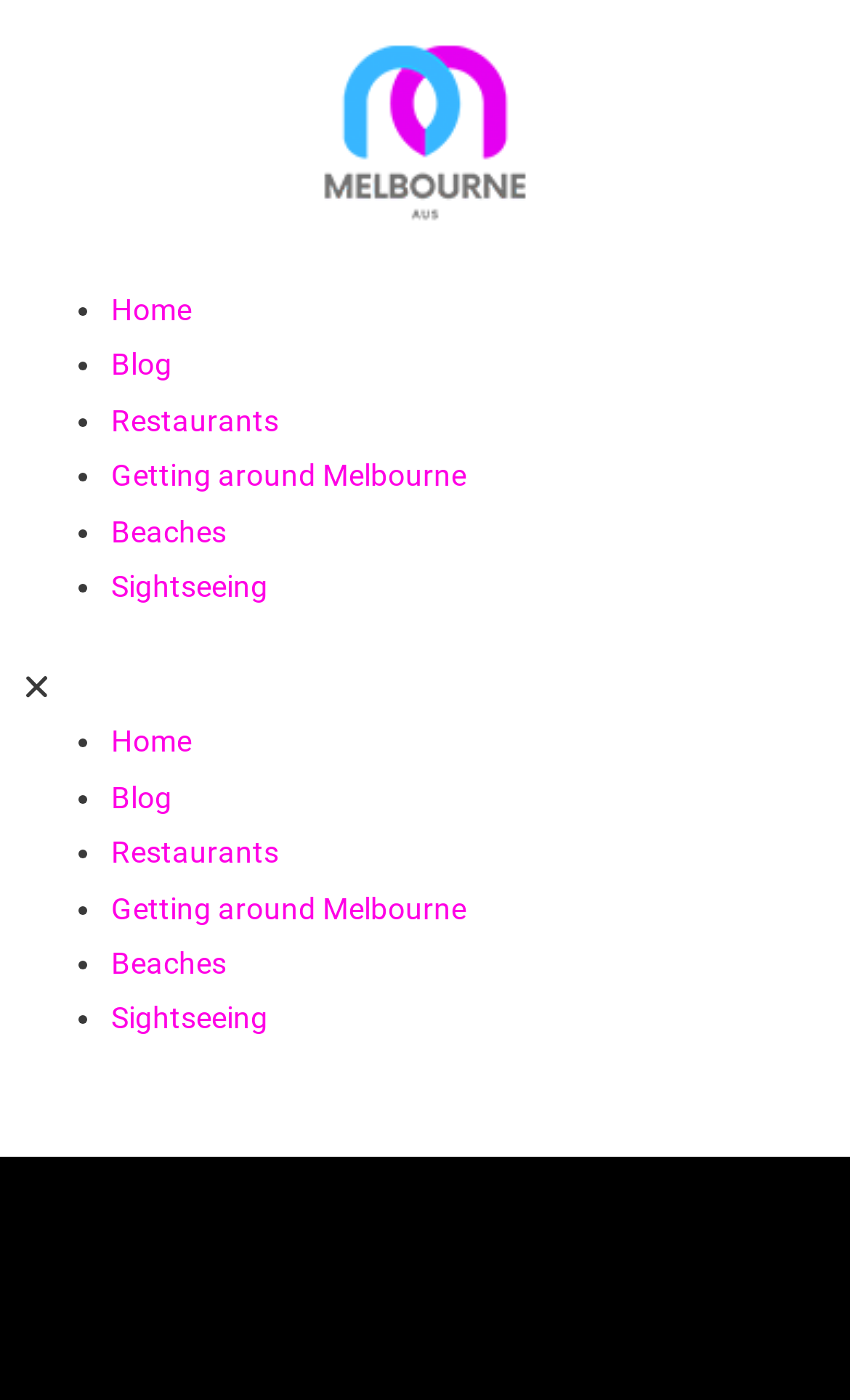Find the bounding box coordinates for the element that must be clicked to complete the instruction: "go to home page". The coordinates should be four float numbers between 0 and 1, indicated as [left, top, right, bottom].

[0.131, 0.209, 0.226, 0.233]